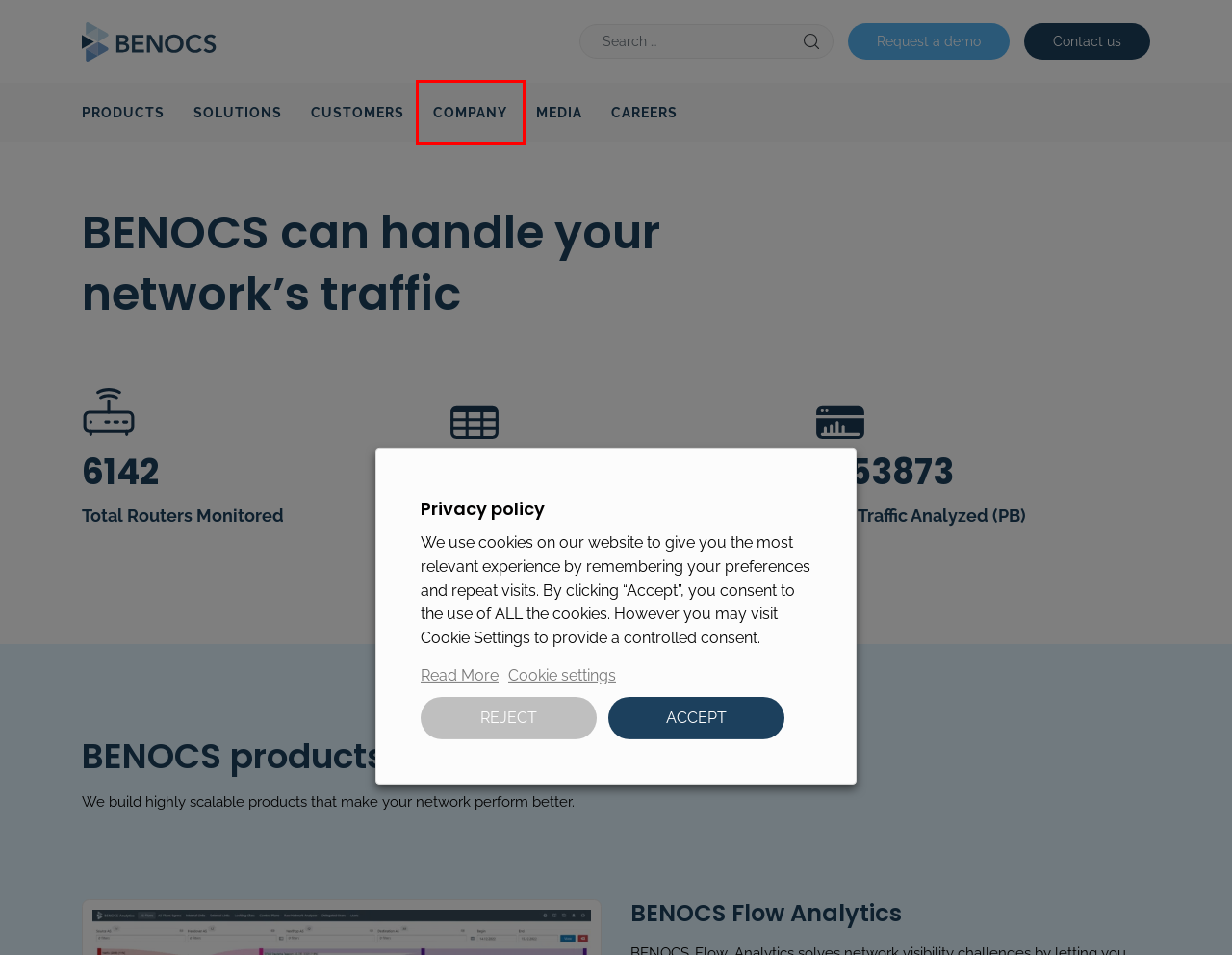Review the screenshot of a webpage containing a red bounding box around an element. Select the description that best matches the new webpage after clicking the highlighted element. The options are:
A. Solutions - BENOCS
B. Privacy Policy - BENOCS
C. Contact Us - BENOCS
D. Company - BENOCS
E. BENOCS Flow Analytics - BENOCS
F. Products - BENOCS
G. Customers - BENOCS
H. Media - BENOCS

D